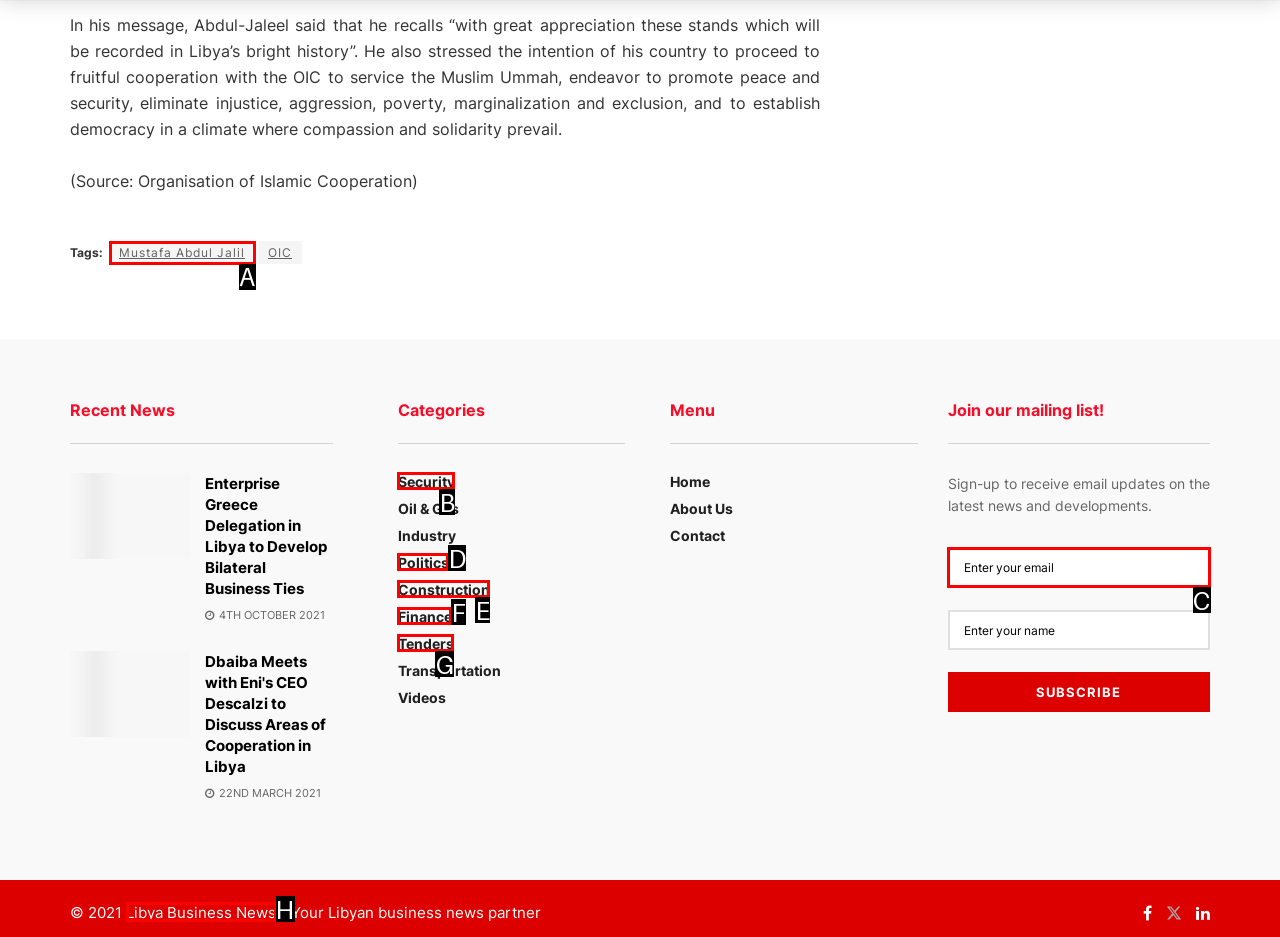Choose the letter that best represents the description: Mustafa Abdul Jalil. Provide the letter as your response.

A